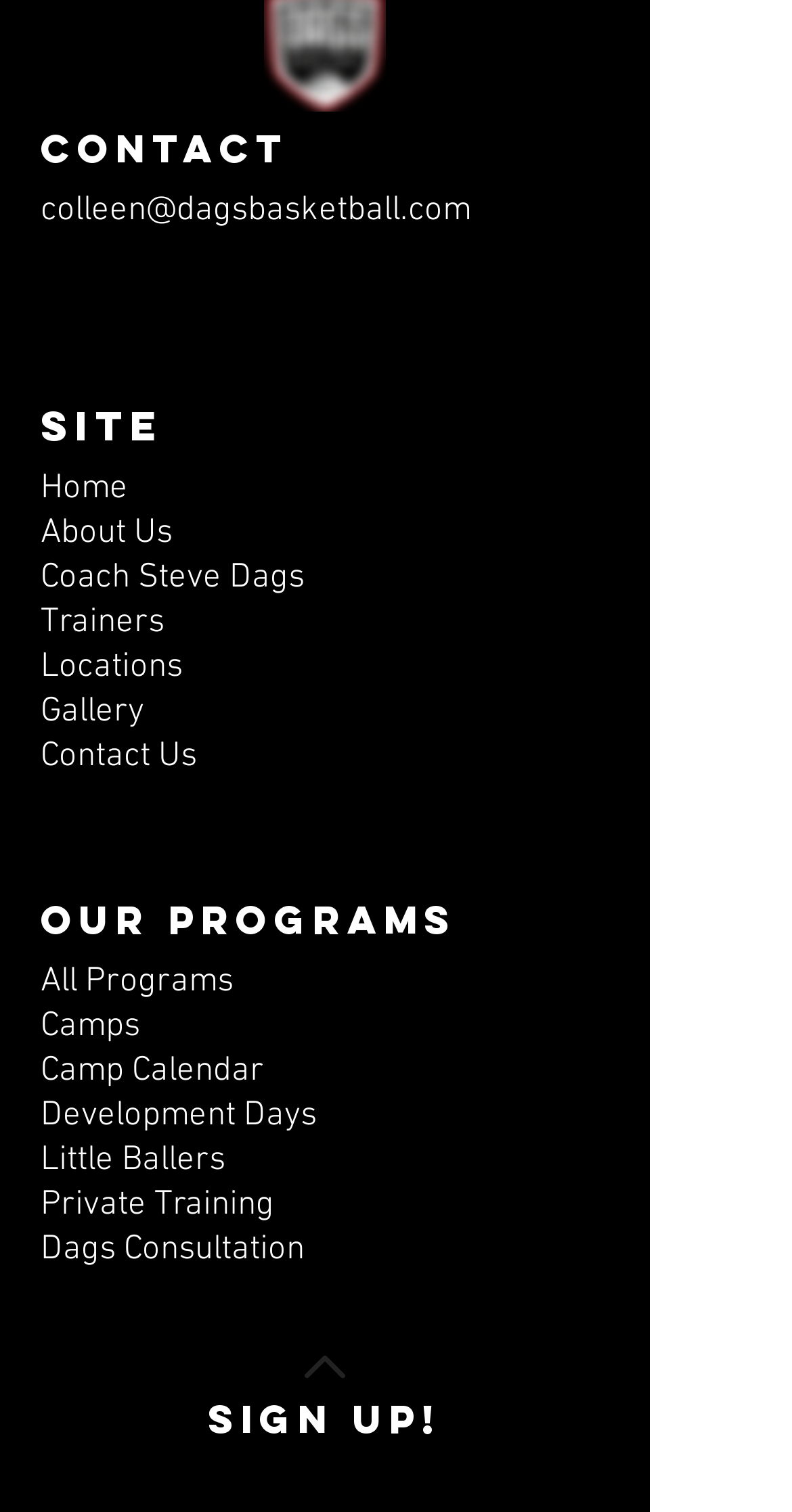How many social media links are there?
Answer the question with a detailed explanation, including all necessary information.

In the 'Social Bar' list, there are four link elements, which are 'Instagram', 'Facebook', 'Twitter', and 'YouTube'. These are the social media links available on the webpage.